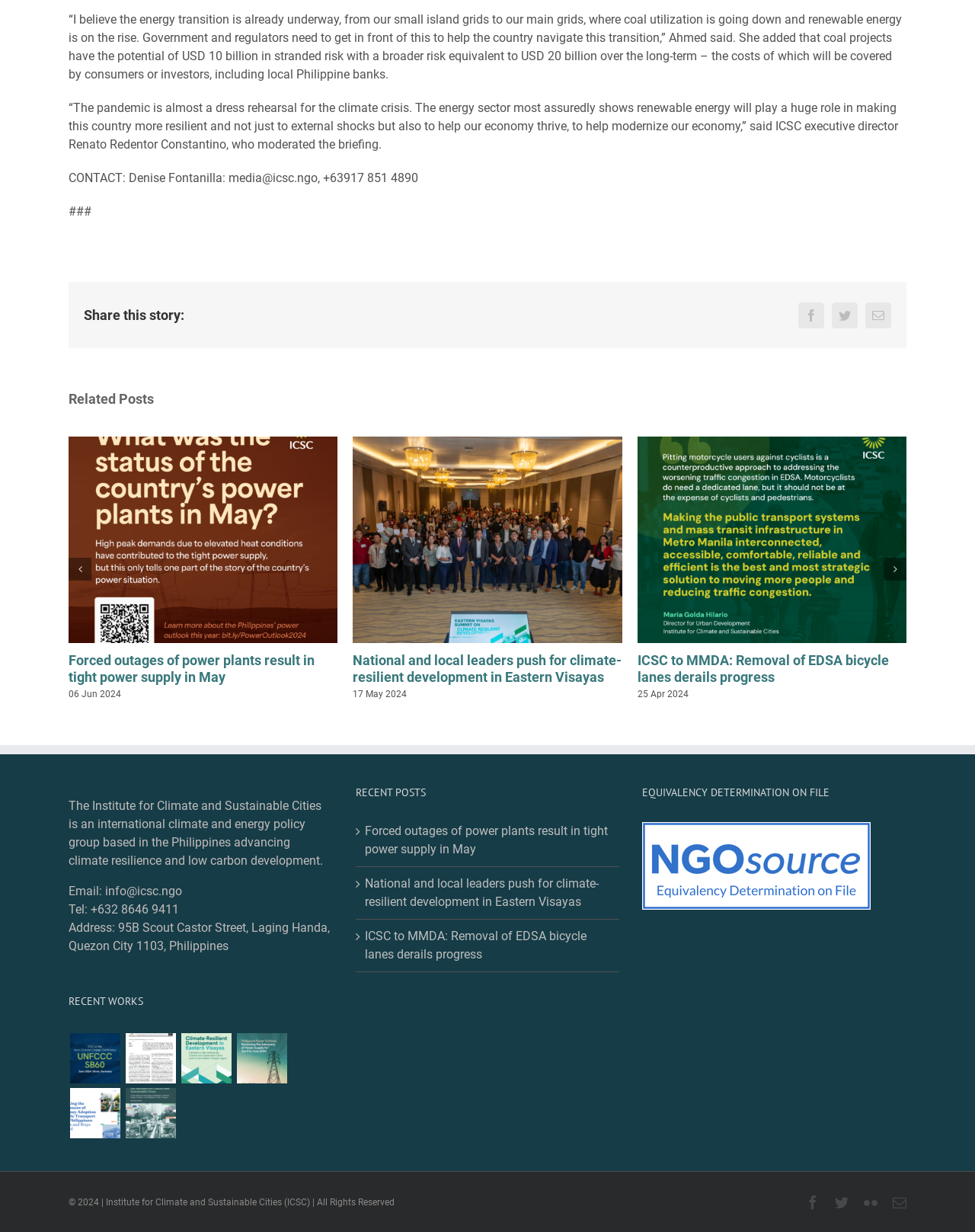Show the bounding box coordinates for the HTML element as described: "Facebook".

[0.819, 0.245, 0.845, 0.266]